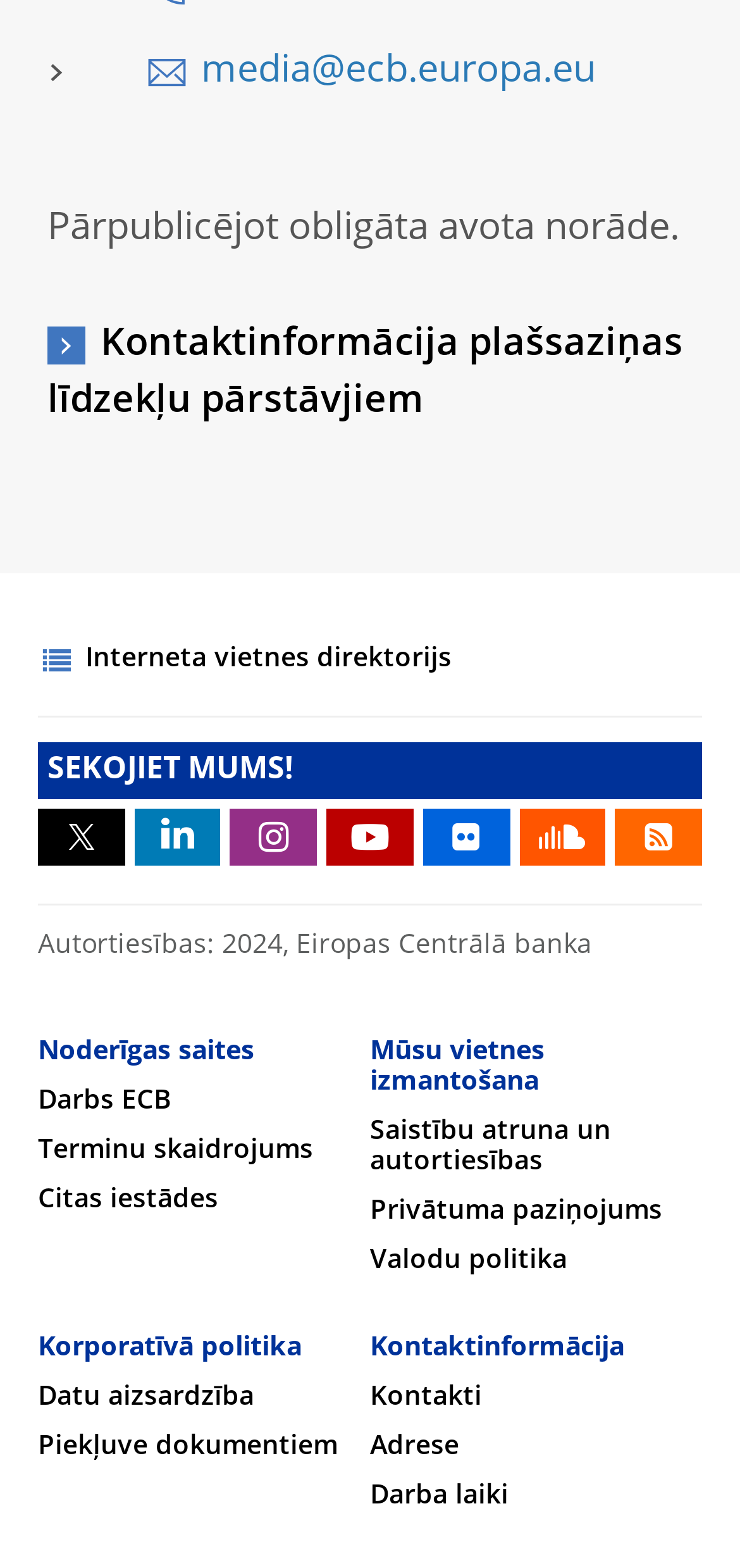What is the name of the institution? Based on the screenshot, please respond with a single word or phrase.

Eiropas Centrālā banka